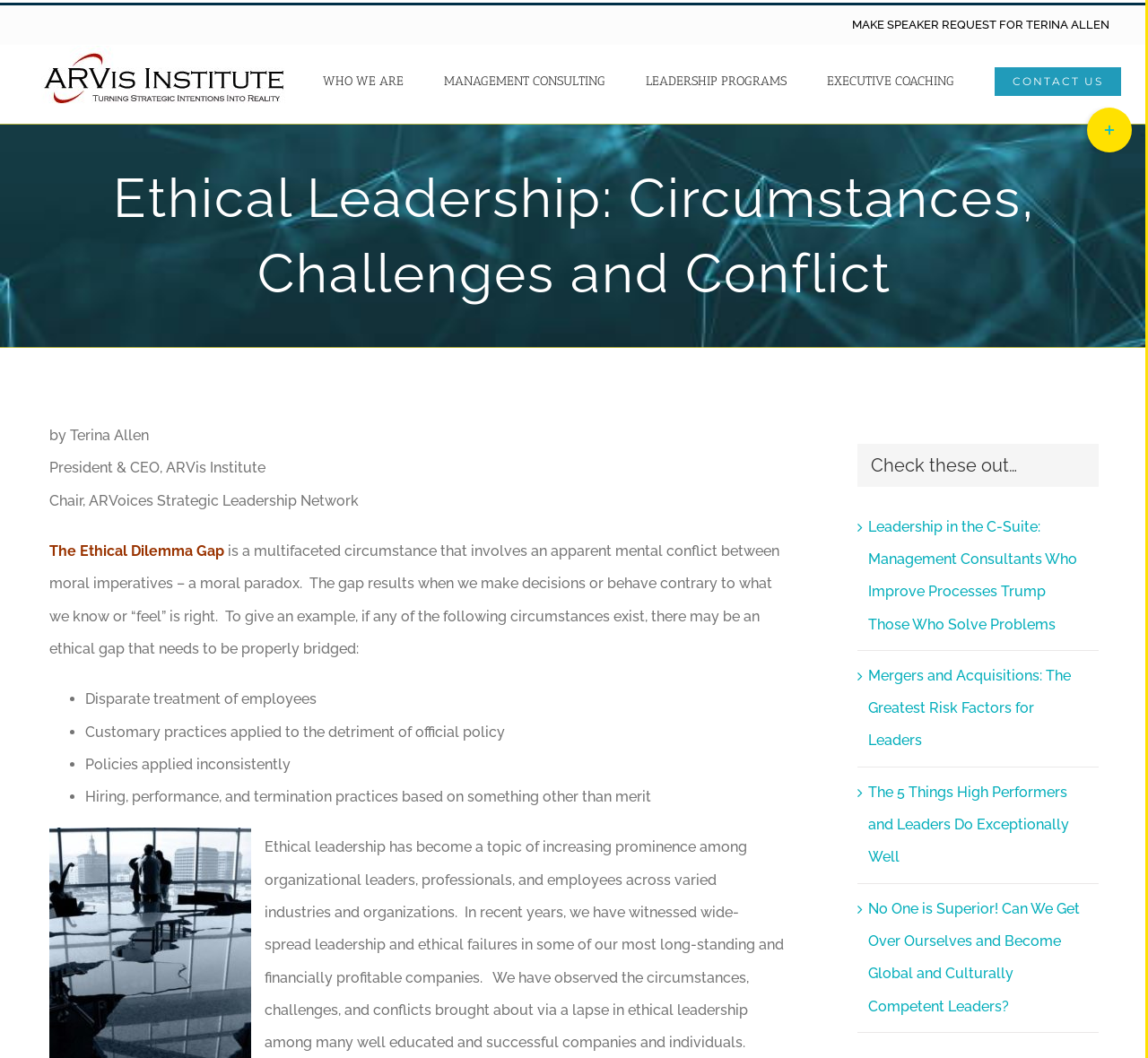Using the information in the image, could you please answer the following question in detail:
How many links are there in the main menu?

The main menu can be found in the navigation element with the description 'Main Menu'. It contains 5 links, which are 'WHO WE ARE', 'MANAGEMENT CONSULTING', 'LEADERSHIP PROGRAMS', 'EXECUTIVE COACHING', and 'CONTACT US'.